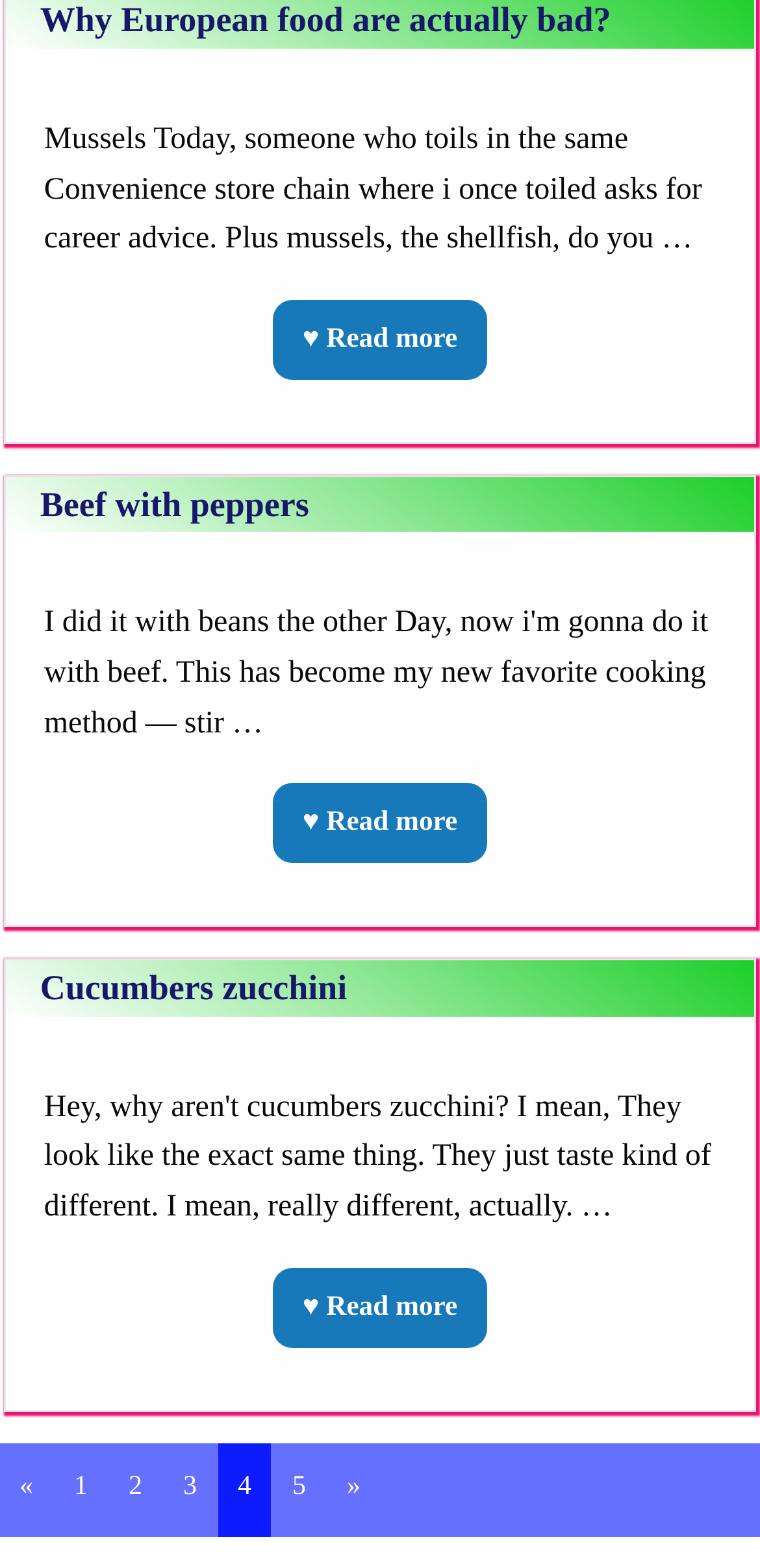Use a single word or phrase to answer the question: 
What is the purpose of the '«' and '»' links?

Pagination navigation